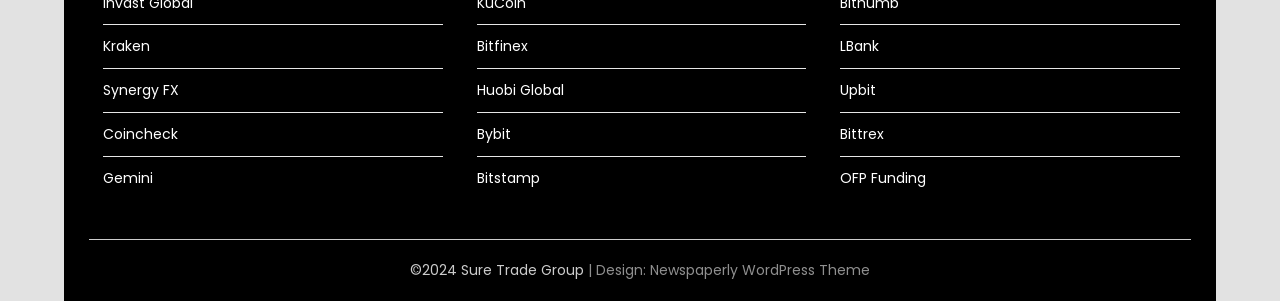What is the name of the first cryptocurrency exchange listed?
Your answer should be a single word or phrase derived from the screenshot.

Kraken